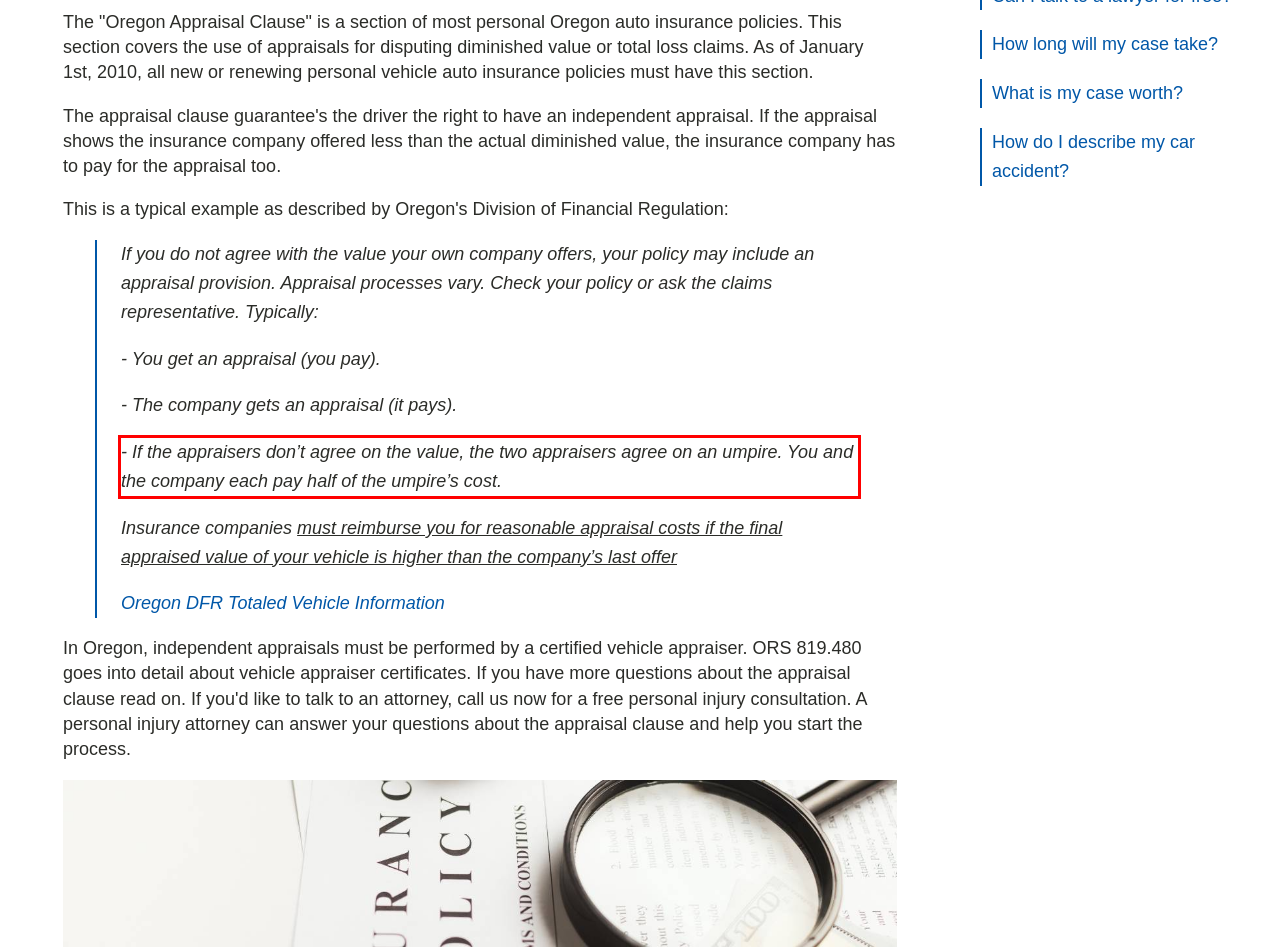Look at the provided screenshot of the webpage and perform OCR on the text within the red bounding box.

- If the appraisers don’t agree on the value, the two appraisers agree on an umpire. You and the company each pay half of the umpire’s cost.